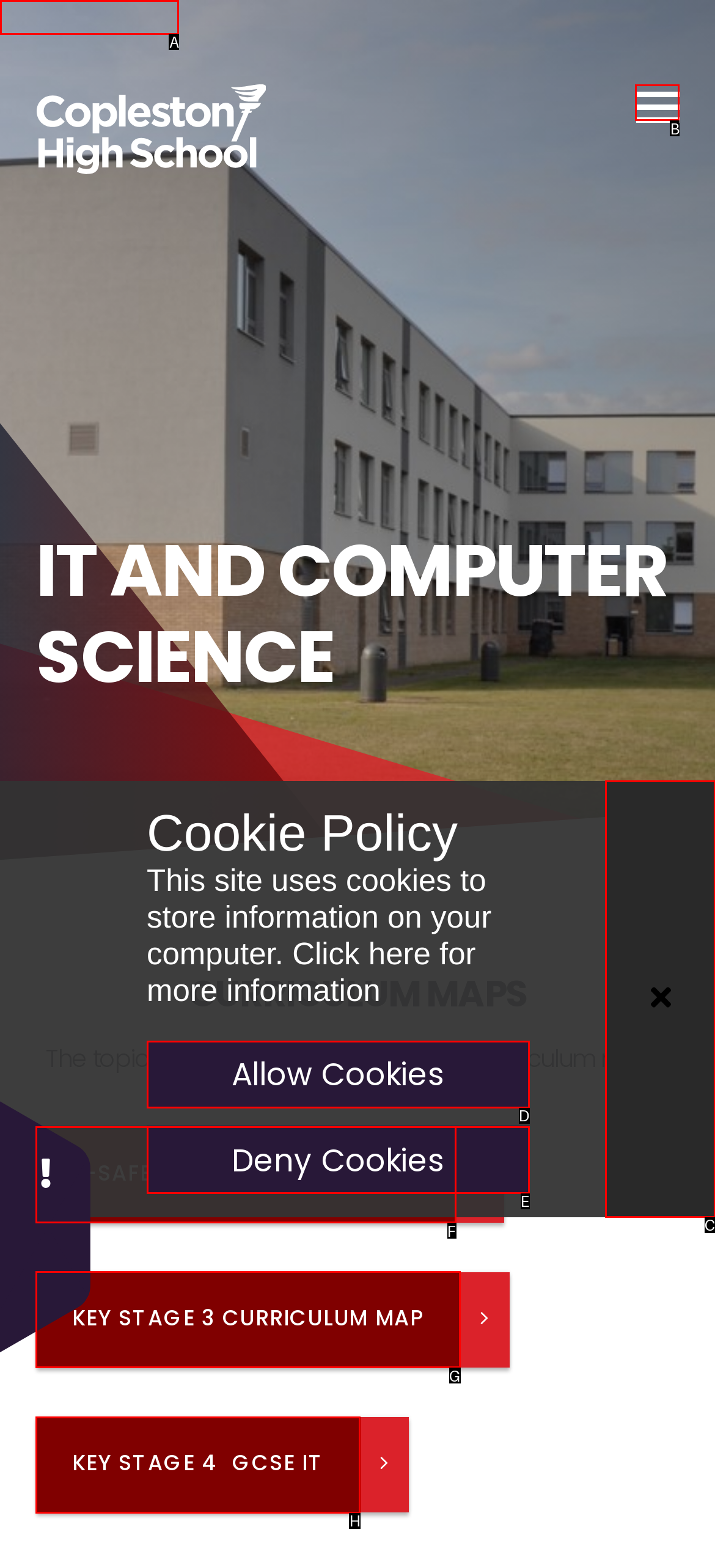Choose the letter of the UI element necessary for this task: Click the Skip to content link
Answer with the correct letter.

A